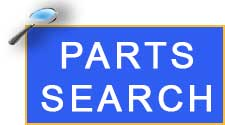Craft a detailed explanation of the image.

The image features a vibrant and eye-catching sign that reads "PARTS SEARCH" in large, bold white letters against a striking blue background. Accompanying the text is a magnifying glass icon, symbolizing the act of searching or investigating, which emphasizes the goal of finding specific auto parts. This image is prominently displayed to invite visitors to utilize the parts search feature on the All Import Auto Parts website, facilitating easy navigation for users looking for quality recycled auto components. The overall design is both informative and visually engaging, aiming to attract potential customers seeking assistance in locating used auto parts.